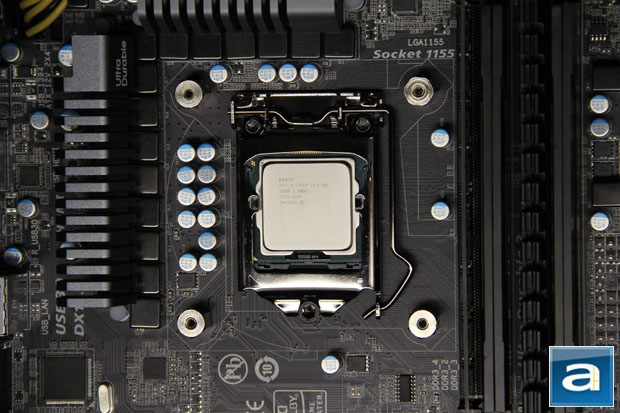Give a one-word or short phrase answer to this question: 
Why might users need to consider adjustments during installation?

Clearance issues with RAM heatspreaders